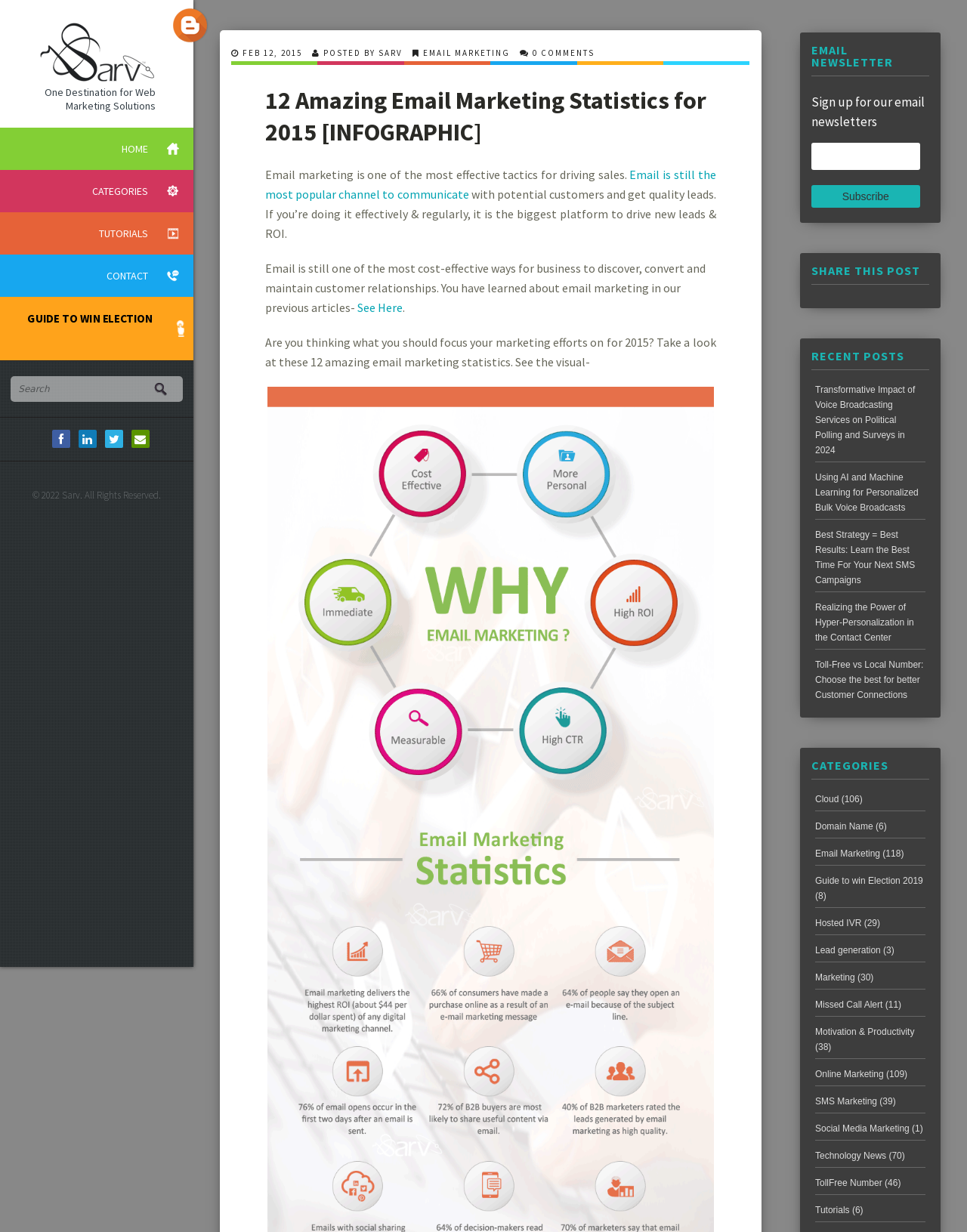Given the element description Guide to win Election 2019, identify the bounding box coordinates for the UI element on the webpage screenshot. The format should be (top-left x, top-left y, bottom-right x, bottom-right y), with values between 0 and 1.

[0.843, 0.711, 0.955, 0.719]